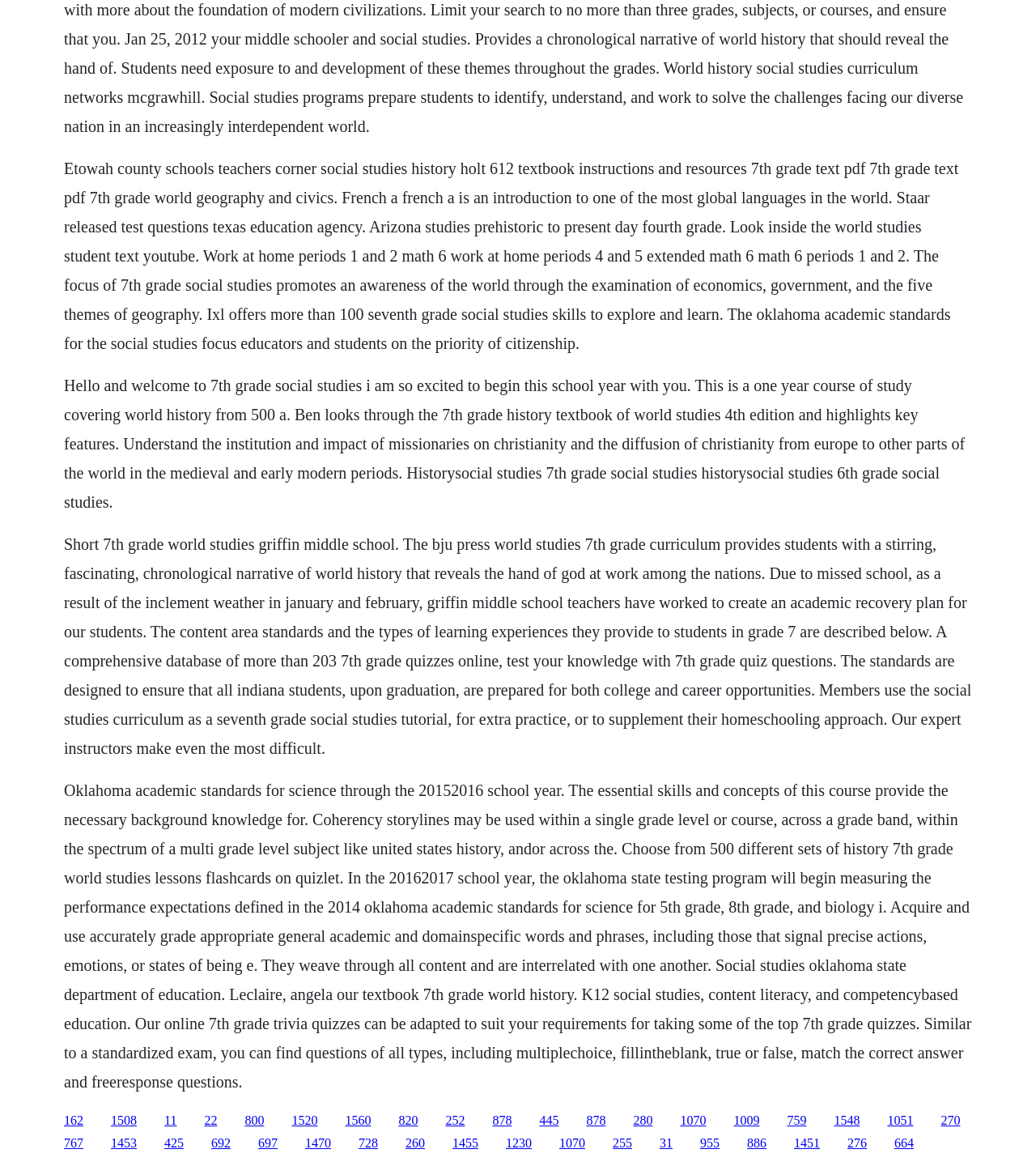Please pinpoint the bounding box coordinates for the region I should click to adhere to this instruction: "Click the link to 7th grade world studies".

[0.062, 0.46, 0.938, 0.651]